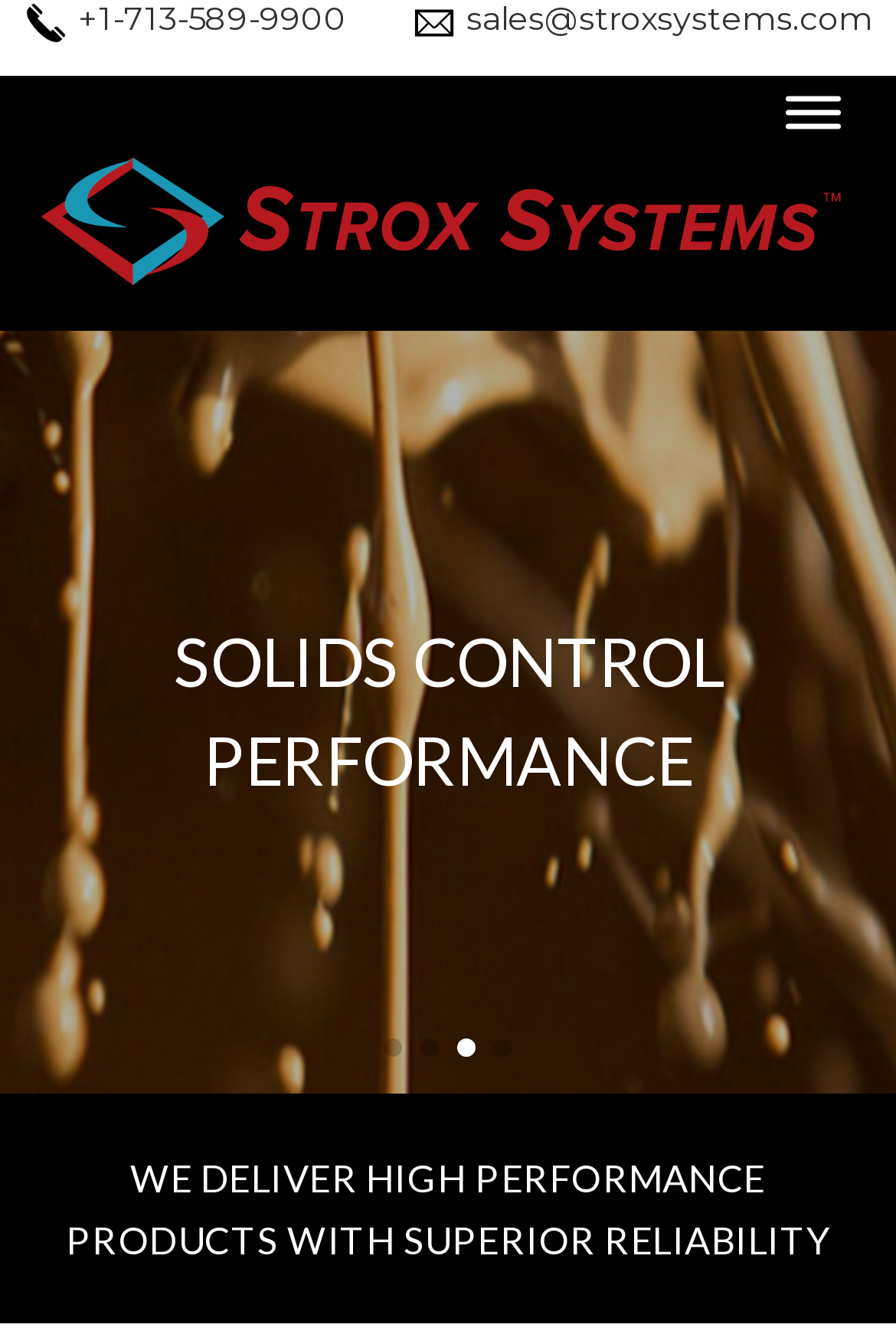Using the information in the image, give a detailed answer to the following question: What is the key feature of Strox Systems' products?

The key feature of Strox Systems' products can be inferred from the heading 'WE DELIVER HIGH PERFORMANCE PRODUCTS WITH SUPERIOR RELIABILITY', which suggests that the company's products are known for their high performance and reliability.